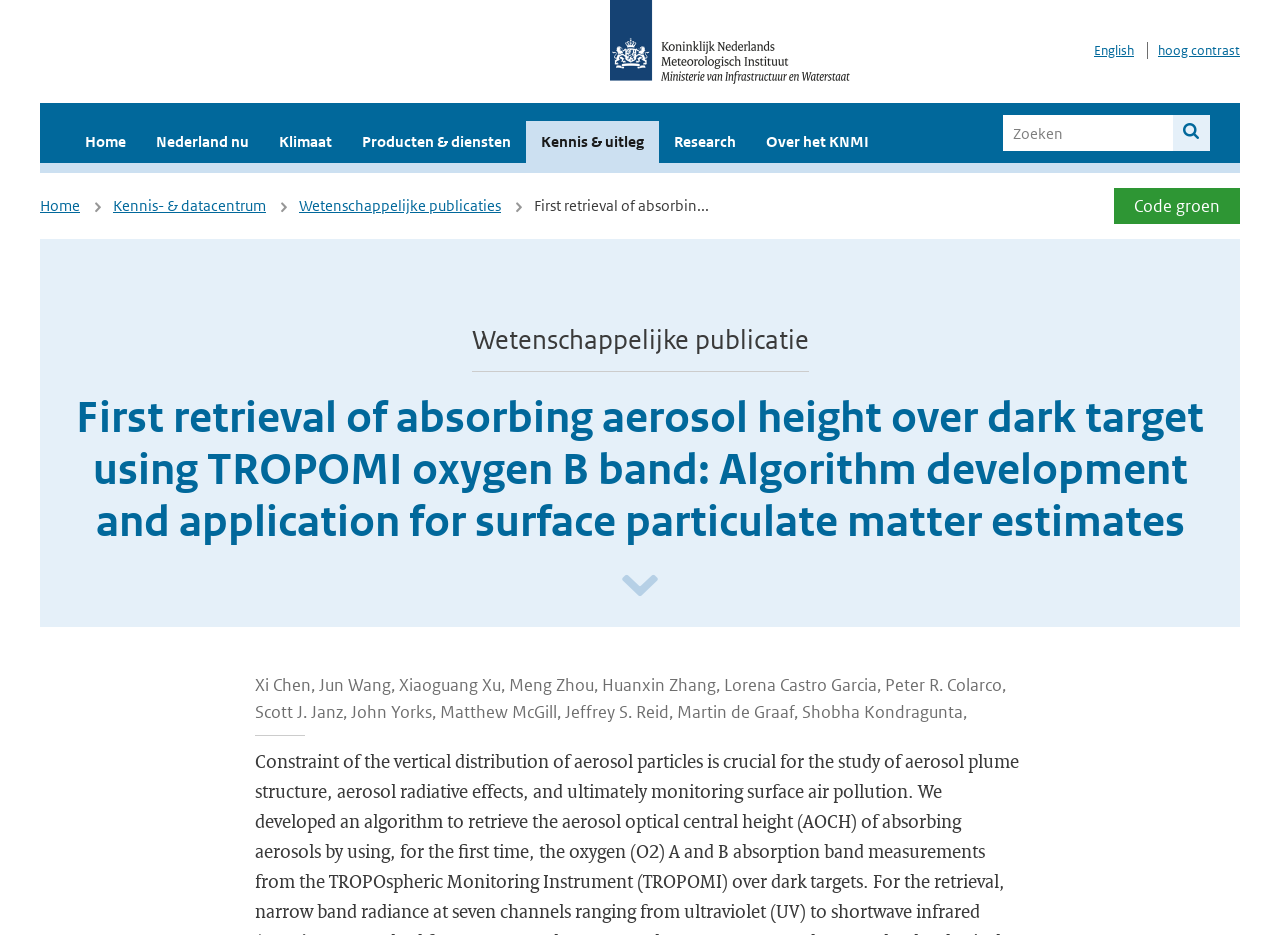Please determine the bounding box coordinates for the UI element described here. Use the format (top-left x, top-left y, bottom-right x, bottom-right y) with values bounded between 0 and 1: hoog contrast

[0.896, 0.044, 0.969, 0.063]